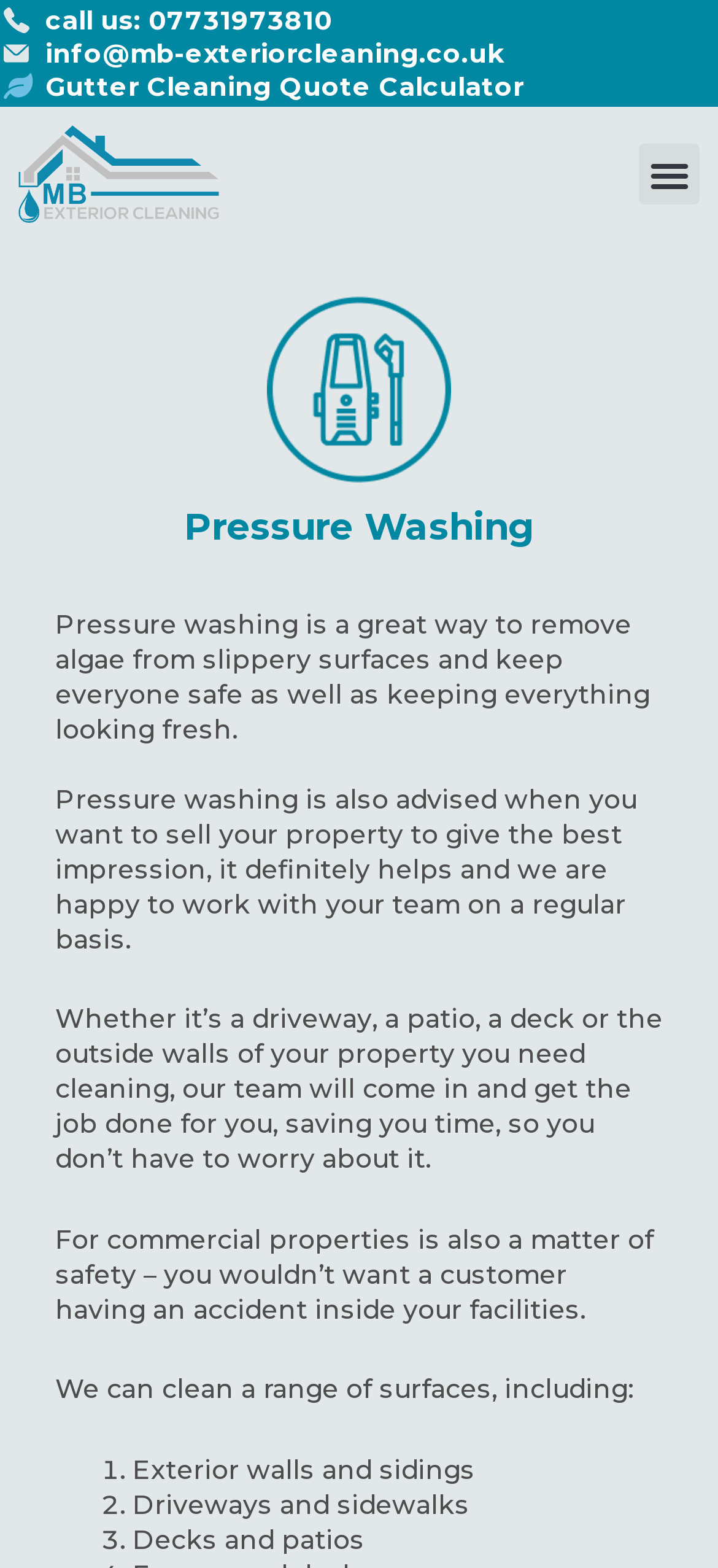What is the purpose of pressure washing?
Refer to the image and provide a thorough answer to the question.

I found this information by reading the StaticText element that says 'Pressure washing is a great way to remove algae from slippery surfaces and keep everyone safe as well as keeping everything looking fresh.' which is located in the main content area of the page.